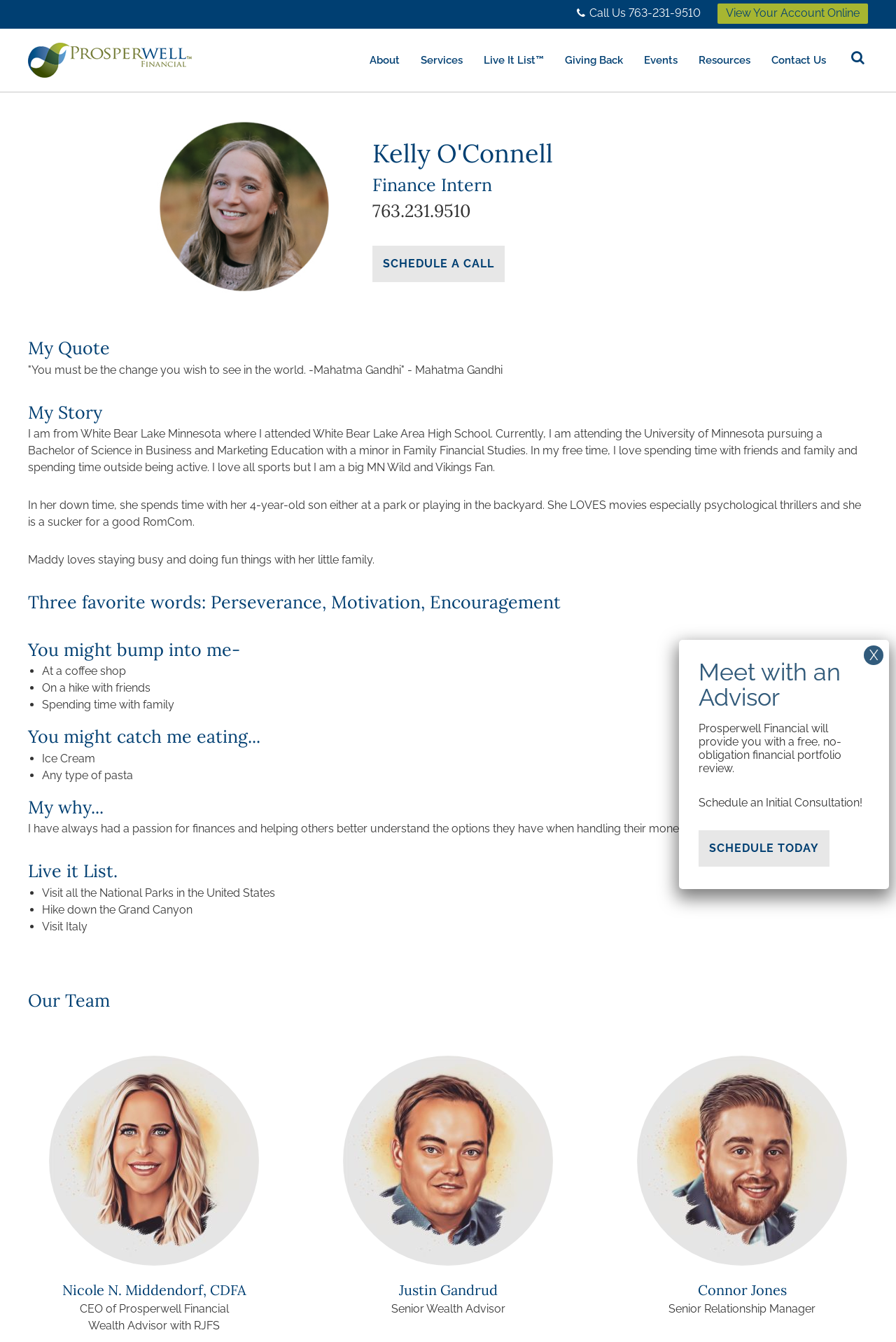What is the name of the finance intern?
Look at the image and construct a detailed response to the question.

I found the name of the finance intern by reading the text on the webpage, which says 'Maddy grew up in Delano, MN and attended Delano High School. She has a love for people and has an extensive customer service background.' This suggests that Maddy is the finance intern.